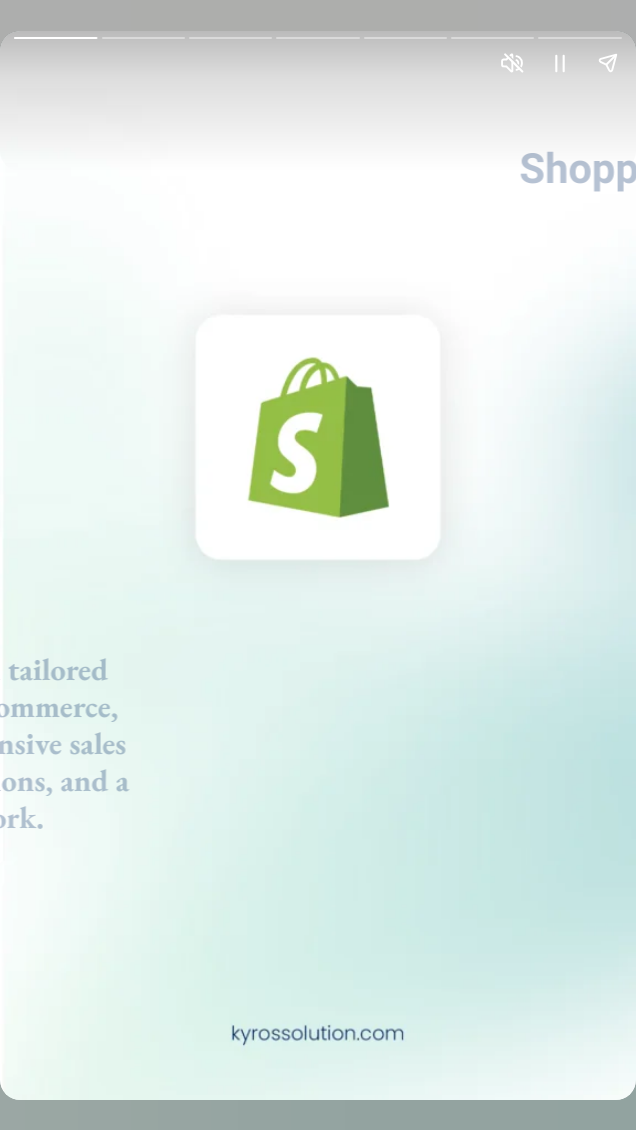What is the aesthetic of the layout in the image? Look at the image and give a one-word or short phrase answer.

modern